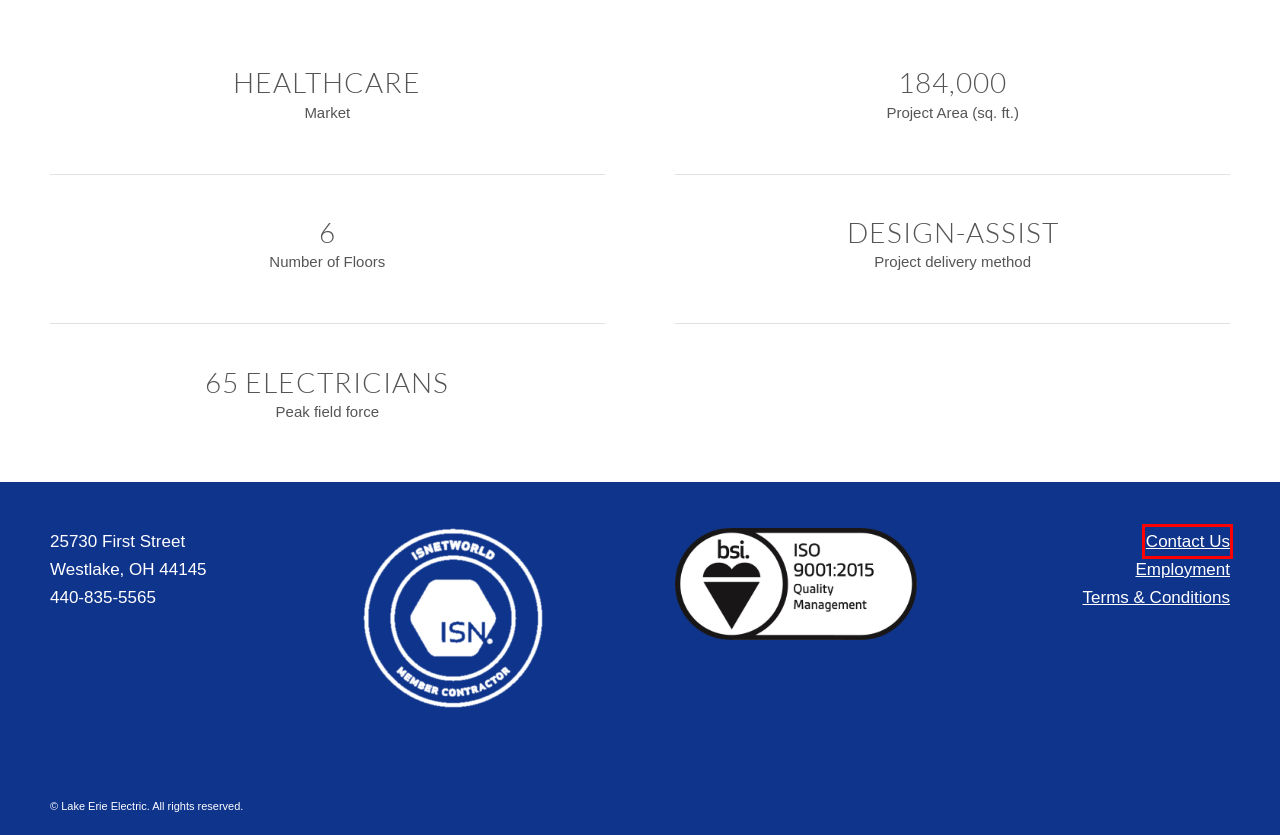You have a screenshot showing a webpage with a red bounding box highlighting an element. Choose the webpage description that best fits the new webpage after clicking the highlighted element. The descriptions are:
A. Projects - Lake Erie Electric
B. Terms & Conditions - Lake Erie Electric
C. Valravn, Cedar Point | Sandusky, OH - Lake Erie Electric
D. Safety & Quality - Lake Erie Electric
E. Markets - Lake Erie Electric
F. Contact Us - Lake Erie Electric
G. About Lake Erie Electric - Lake Erie Electric
H. Interactive Service Map - Lake Erie Electric

F